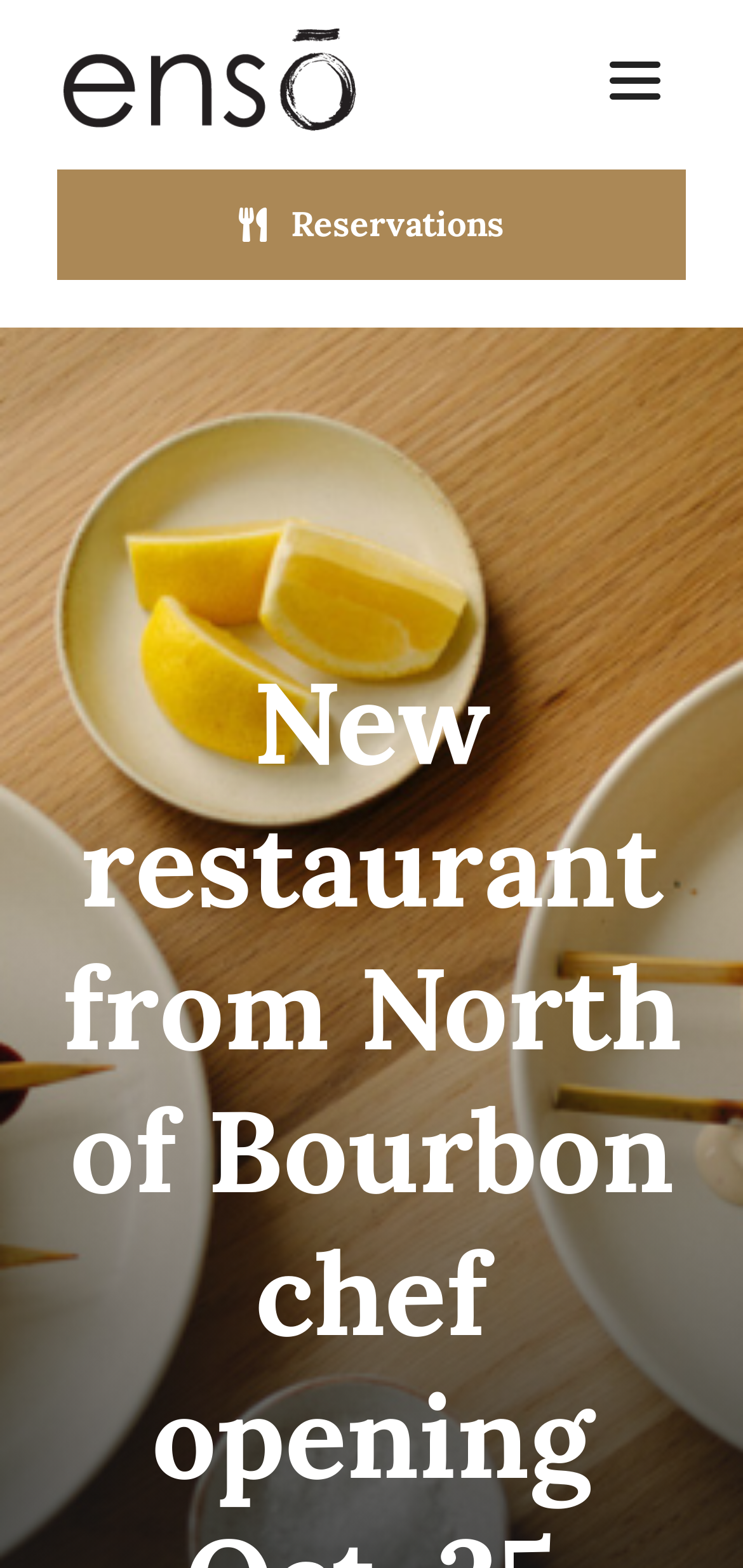Show the bounding box coordinates for the HTML element described as: "Reservations".

[0.077, 0.108, 0.923, 0.178]